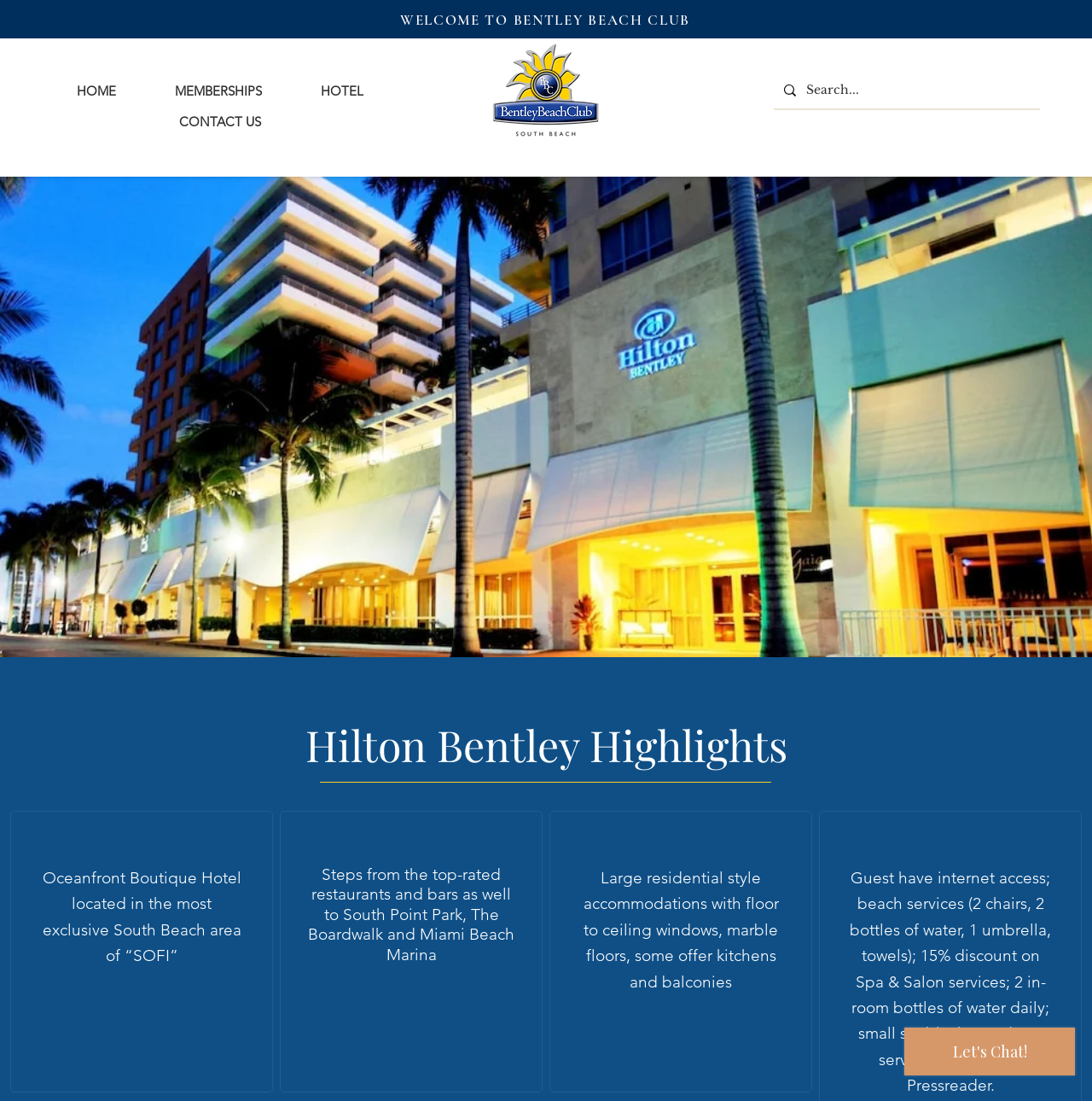What is the benefit of being a guest at this hotel?
Based on the image, answer the question with as much detail as possible.

I found a list of benefits for guests at the hotel, which includes 'internet access; beach services (2 chairs, 2 bottles of water, 1 umbrella, towels); 15% discount on Spa & Salon services; 2 in-room bottles of water daily; small sunblock; turndown services on request; Pressreader.' This information is located in the middle section of the webpage.